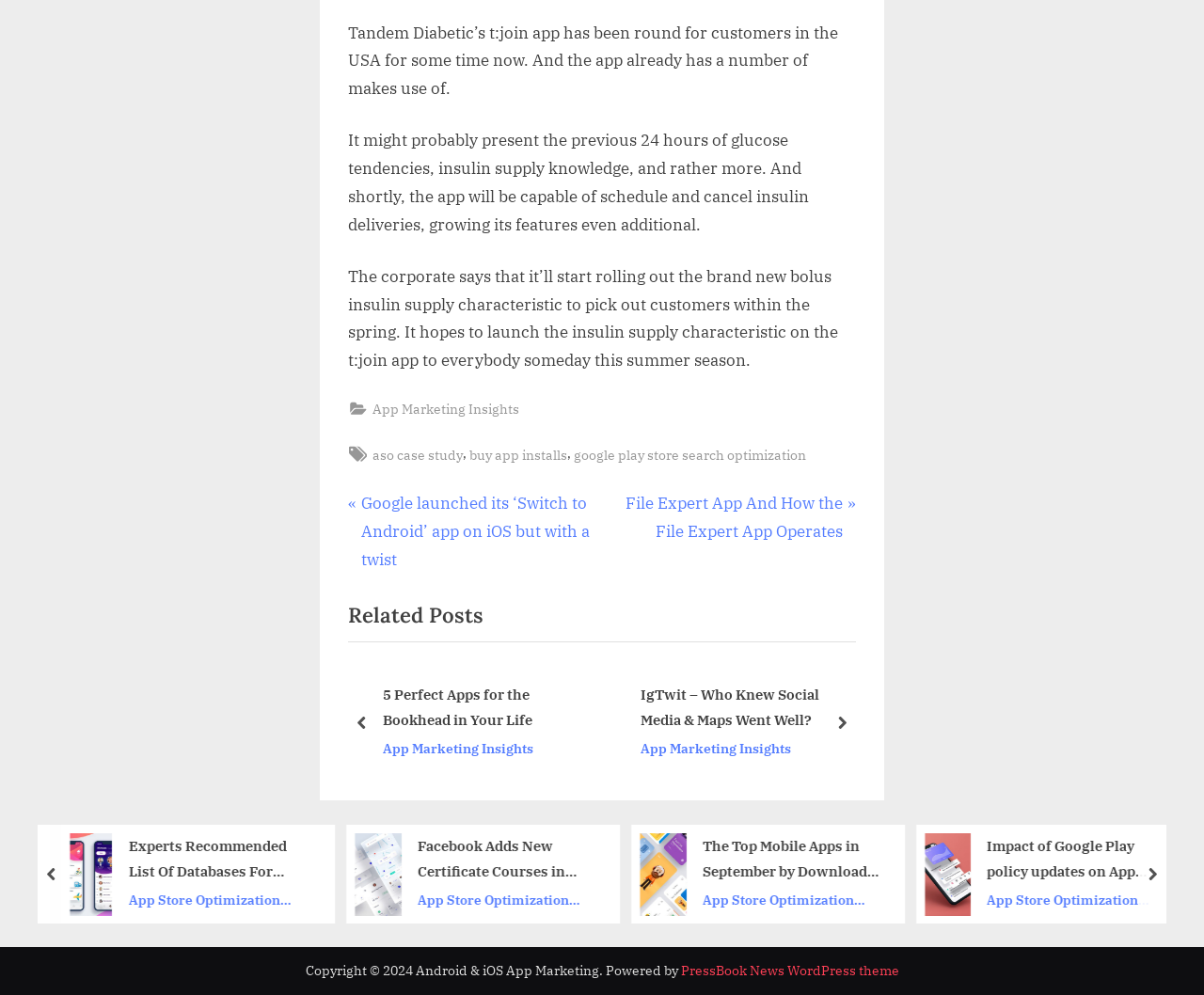Provide the bounding box coordinates of the section that needs to be clicked to accomplish the following instruction: "Go to the next page."

[0.688, 0.677, 0.711, 0.776]